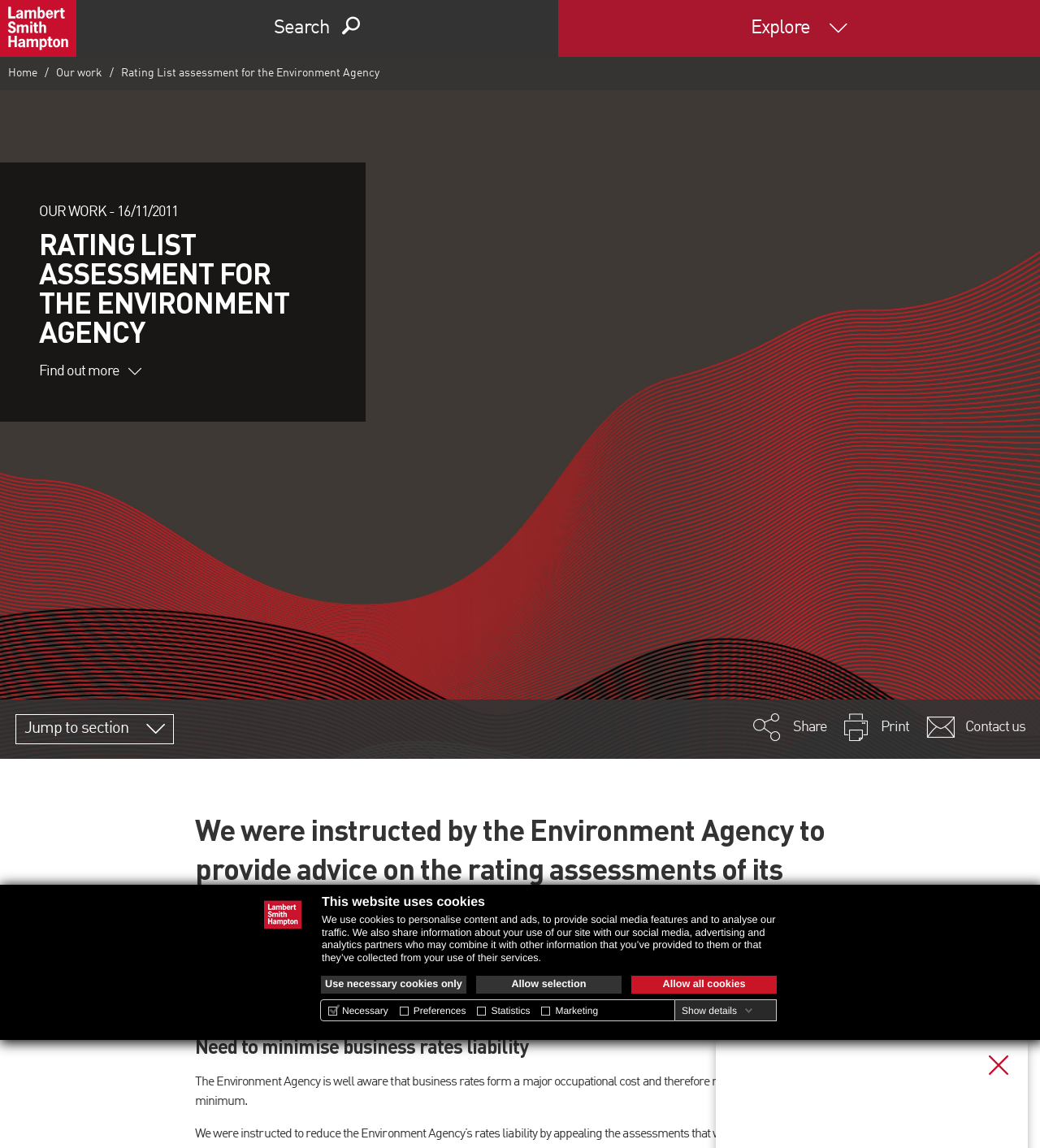Identify the bounding box for the given UI element using the description provided. Coordinates should be in the format (top-left x, top-left y, bottom-right x, bottom-right y) and must be between 0 and 1. Here is the description: Our work

[0.054, 0.056, 0.098, 0.071]